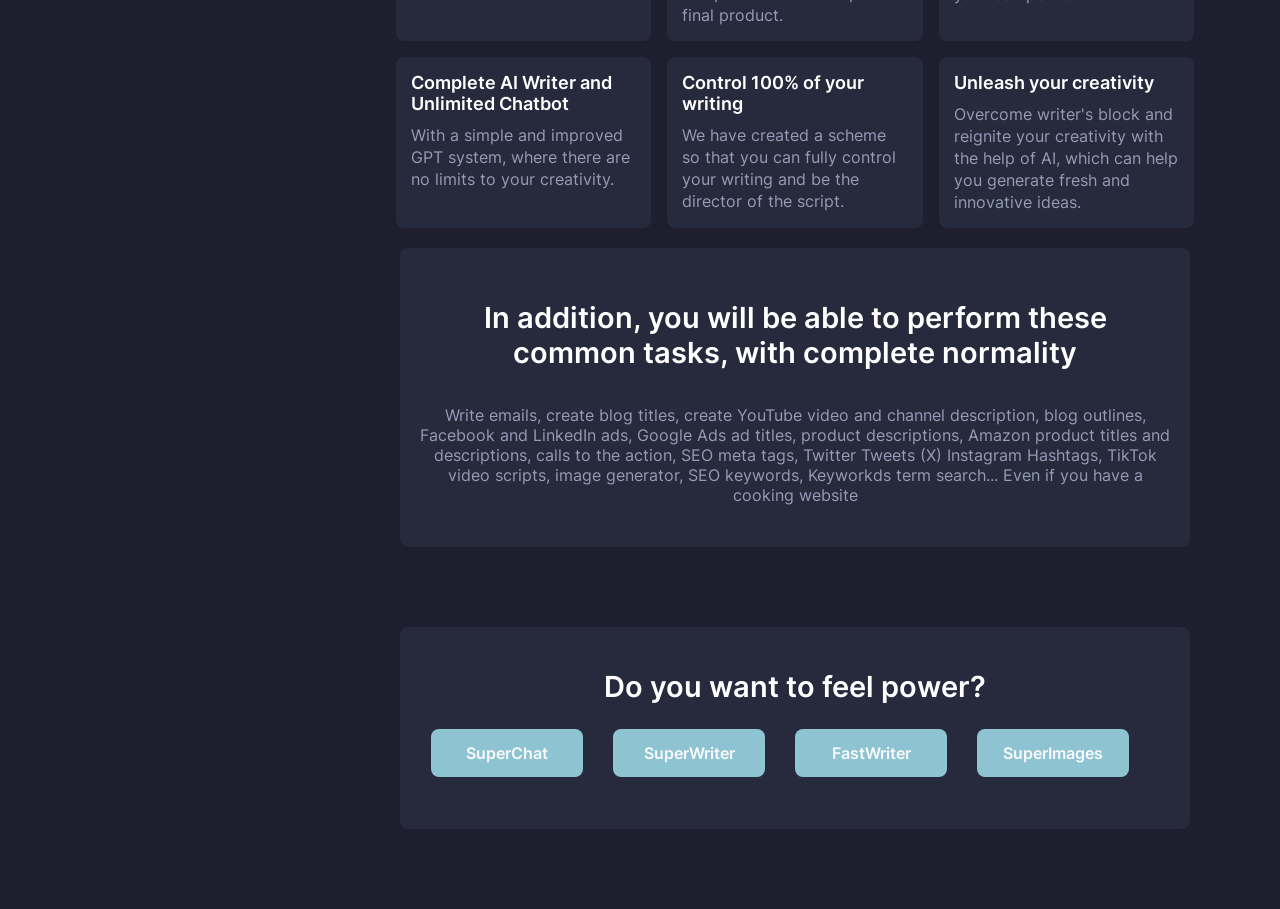Provide a one-word or short-phrase answer to the question:
What is the last heading on the webpage?

Do you want to feel power?